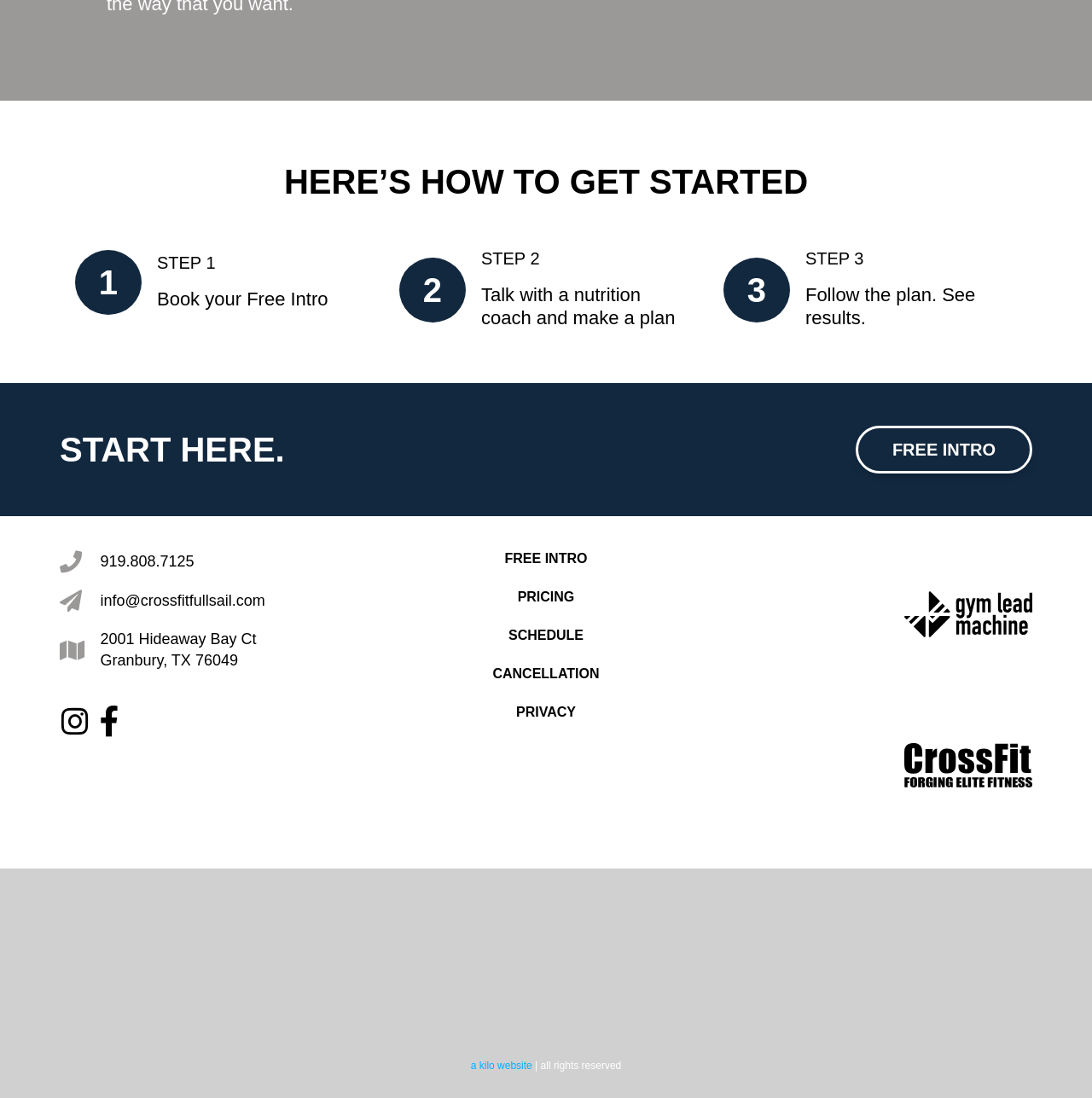Determine the bounding box coordinates of the section I need to click to execute the following instruction: "search". Provide the coordinates as four float numbers between 0 and 1, i.e., [left, top, right, bottom].

None